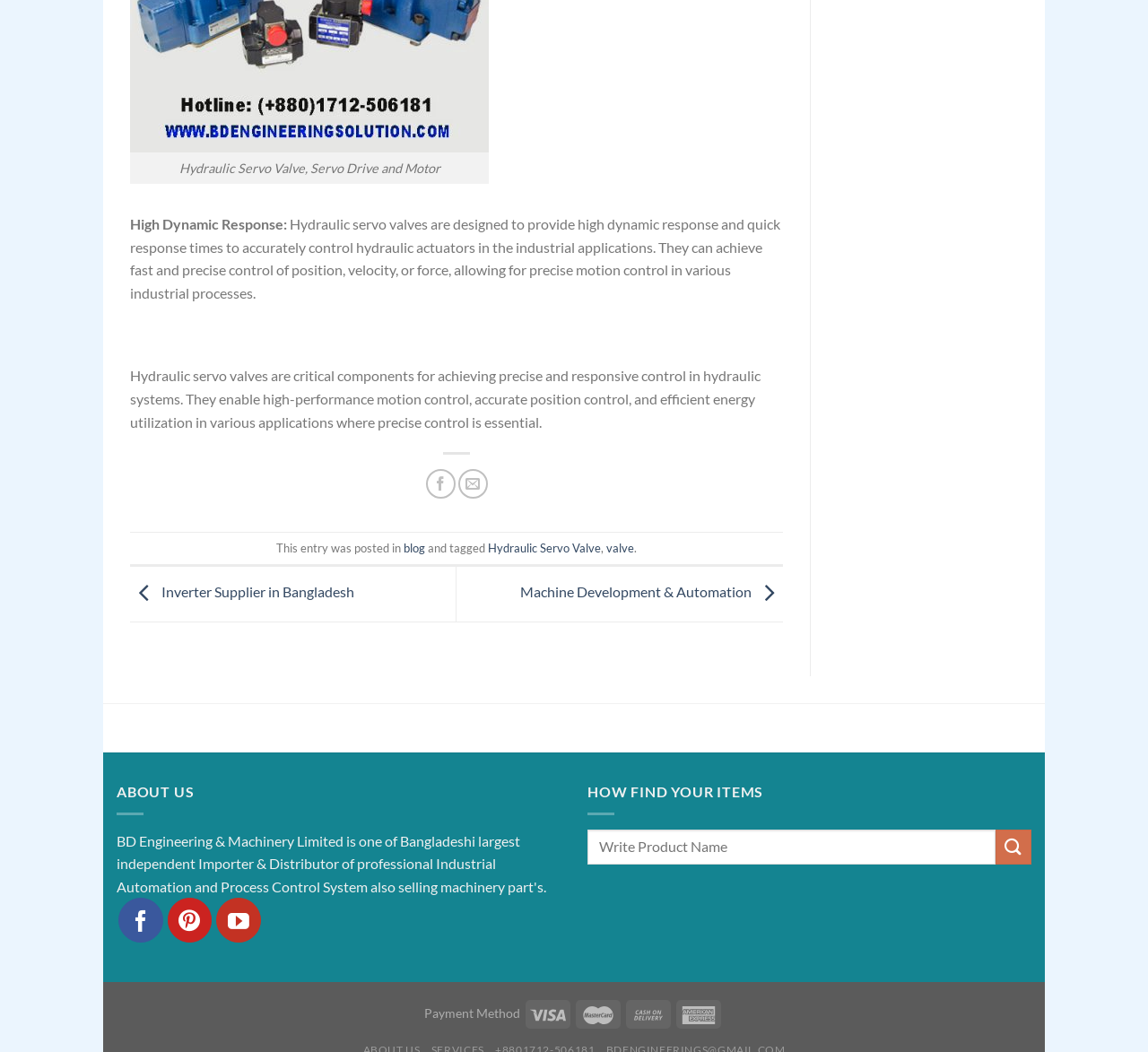Please find and report the bounding box coordinates of the element to click in order to perform the following action: "Click on Inverter Supplier in Bangladesh". The coordinates should be expressed as four float numbers between 0 and 1, in the format [left, top, right, bottom].

[0.113, 0.554, 0.309, 0.57]